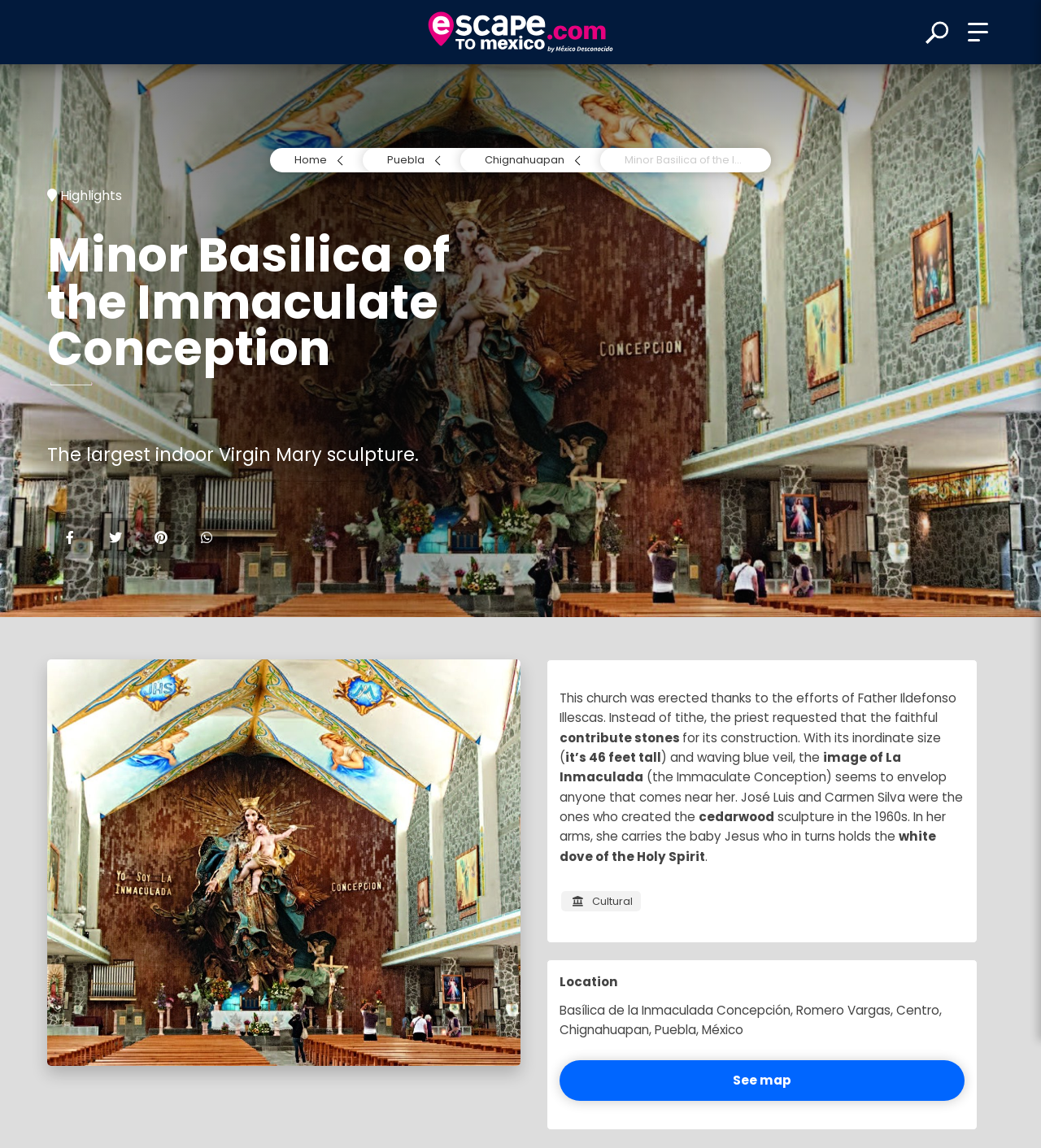Please provide a detailed answer to the question below based on the screenshot: 
How tall is the Virgin Mary sculpture?

I found the answer by reading the text in the article section, which mentions that the sculpture is 46 feet tall.